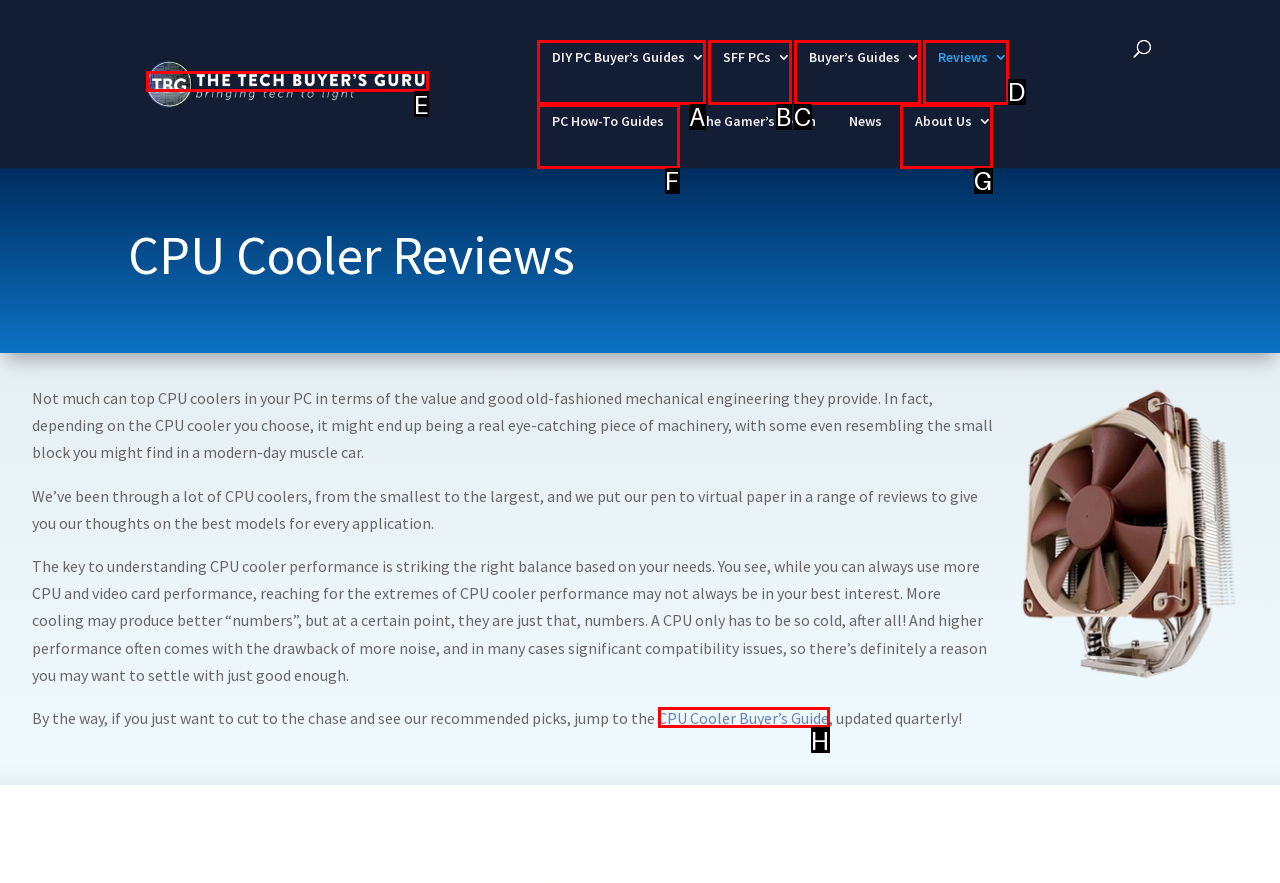Find the option that fits the given description: Buyer’s Guides
Answer with the letter representing the correct choice directly.

C